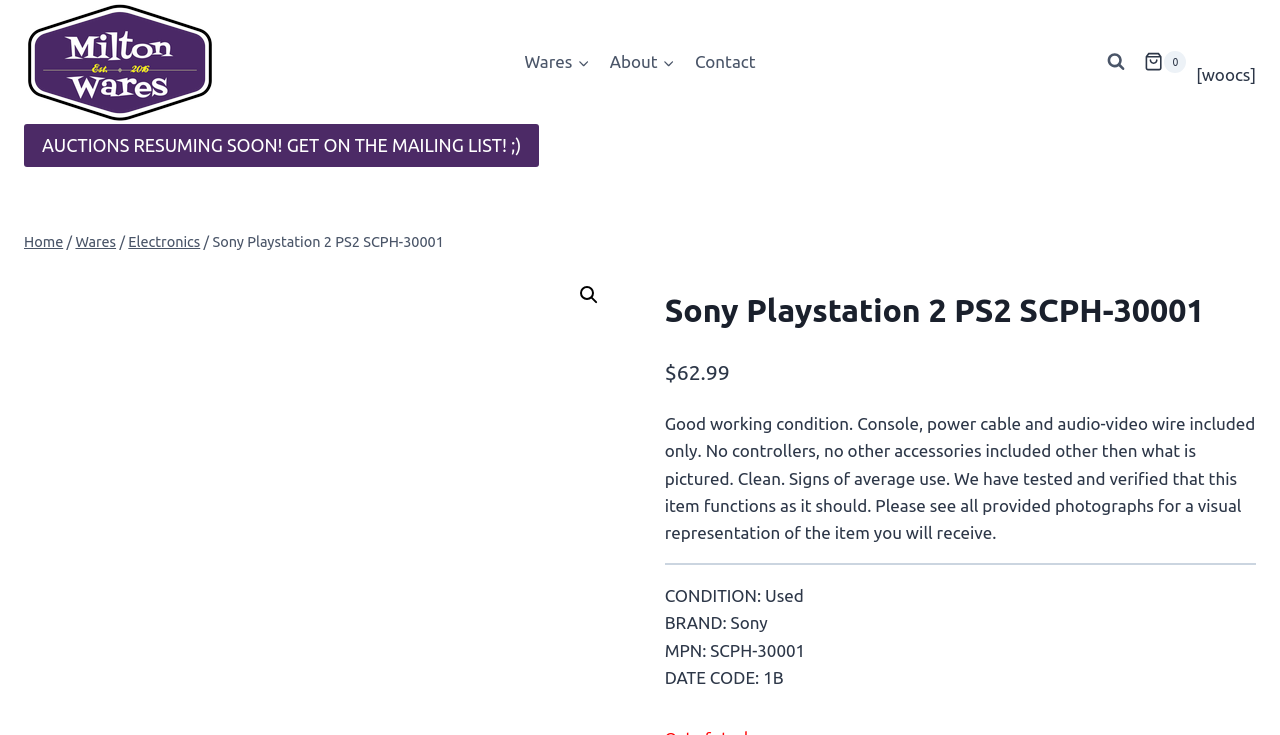Please find the bounding box coordinates of the section that needs to be clicked to achieve this instruction: "Read news about China".

None